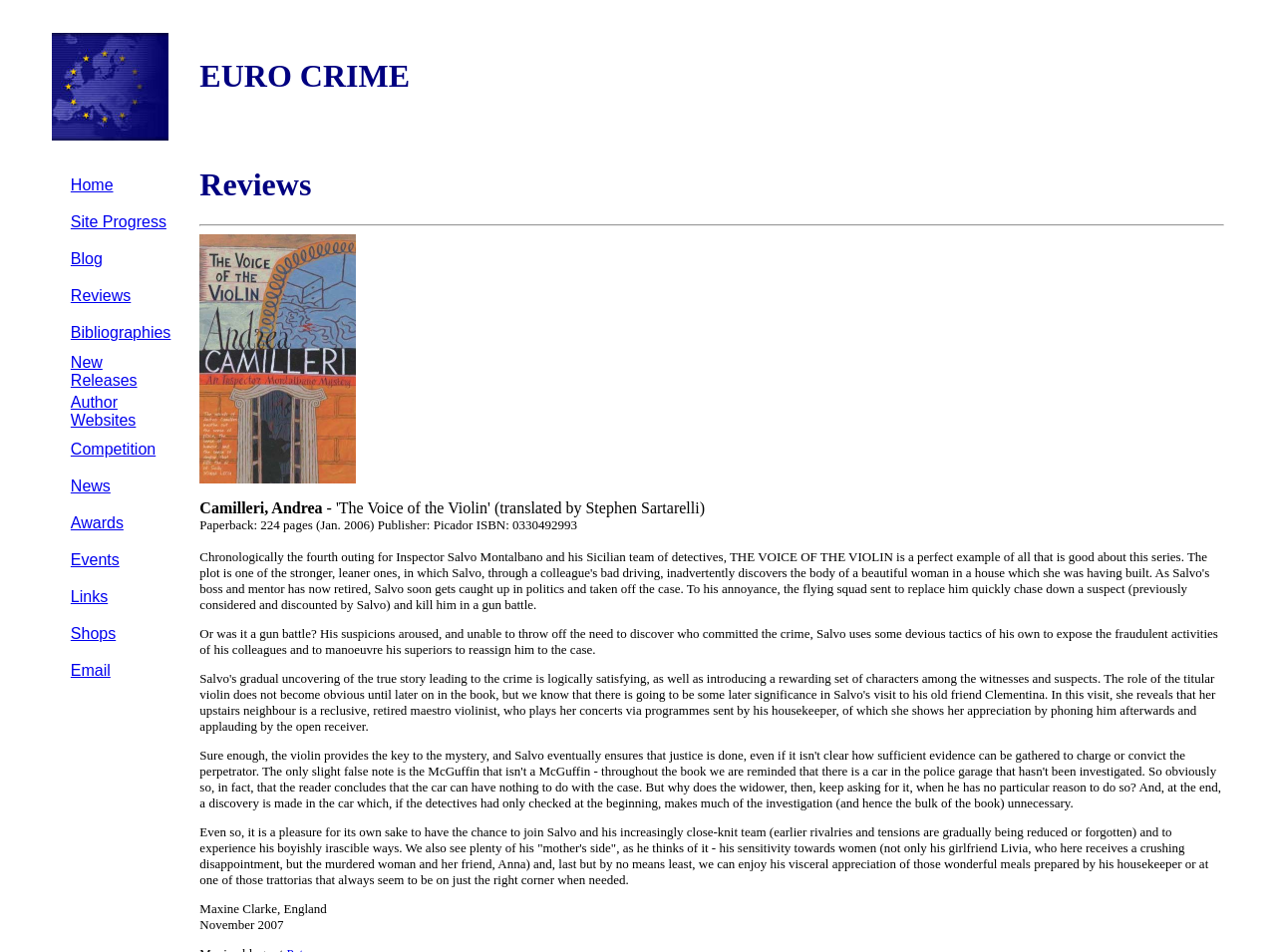Can you determine the bounding box coordinates of the area that needs to be clicked to fulfill the following instruction: "Click on Home"?

[0.055, 0.186, 0.089, 0.204]